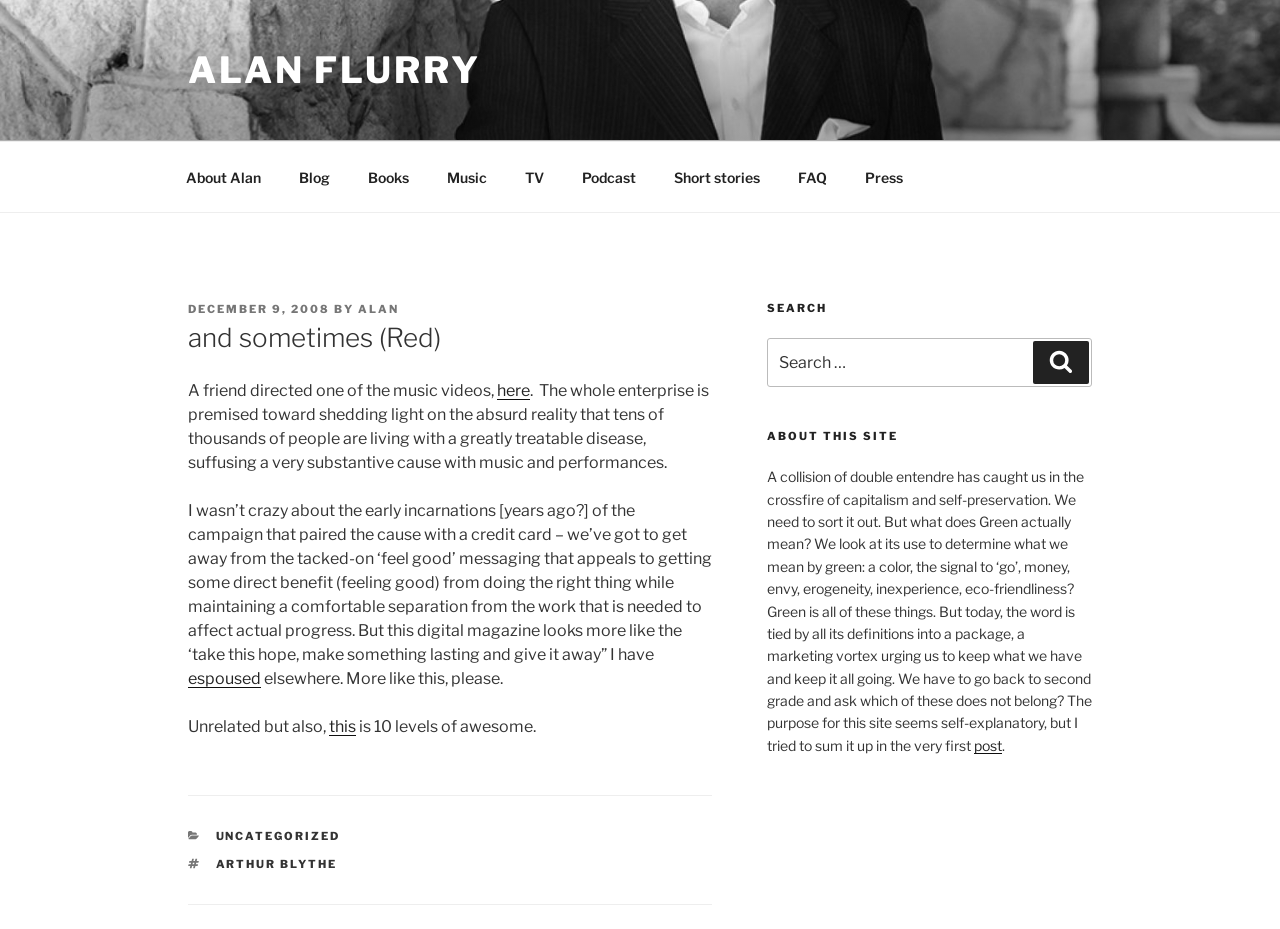Pinpoint the bounding box coordinates for the area that should be clicked to perform the following instruction: "Read the 'and sometimes (Red)' article".

[0.147, 0.345, 0.556, 0.384]